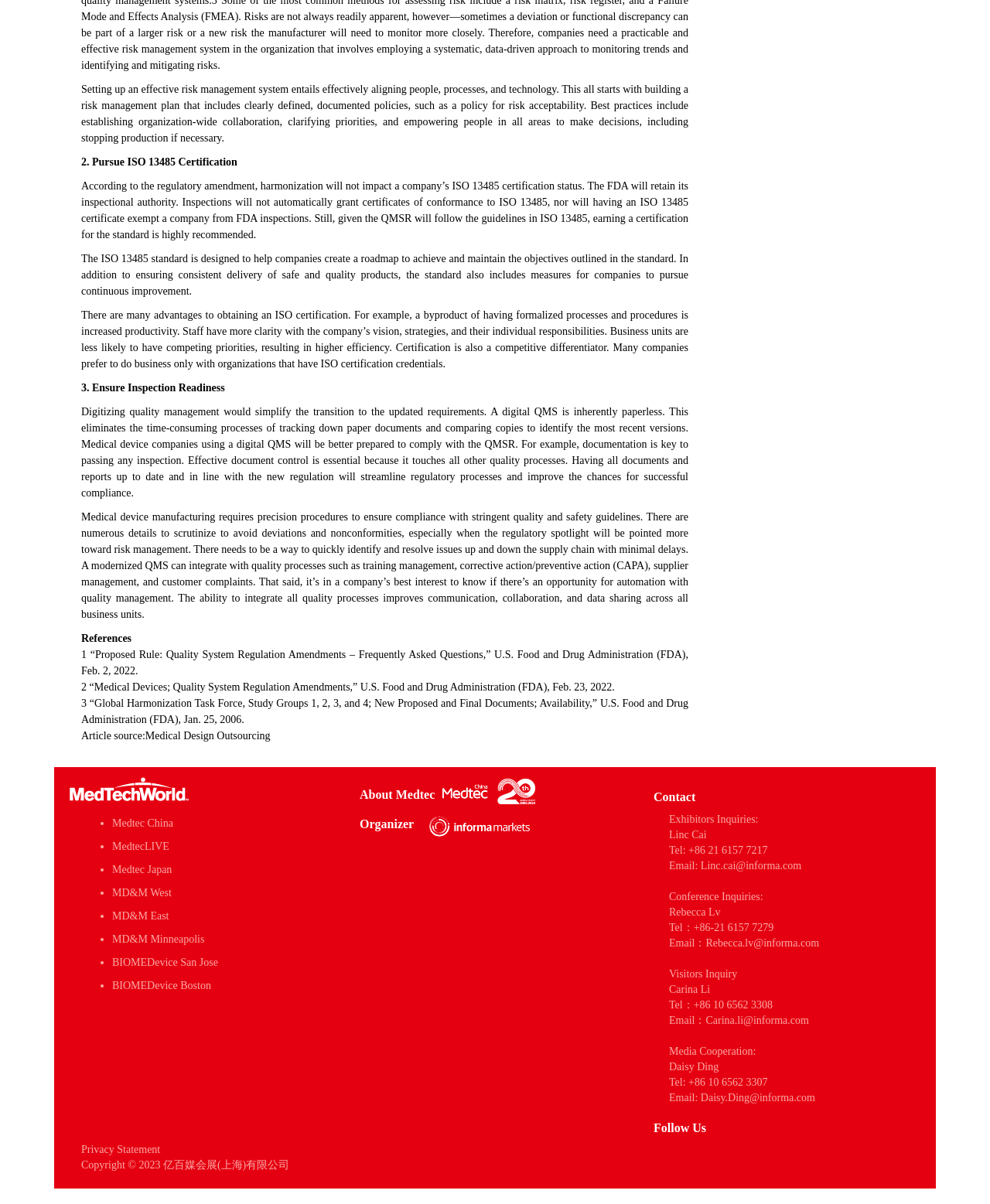Please determine the bounding box coordinates of the section I need to click to accomplish this instruction: "Click on Medtec China".

[0.113, 0.679, 0.175, 0.689]